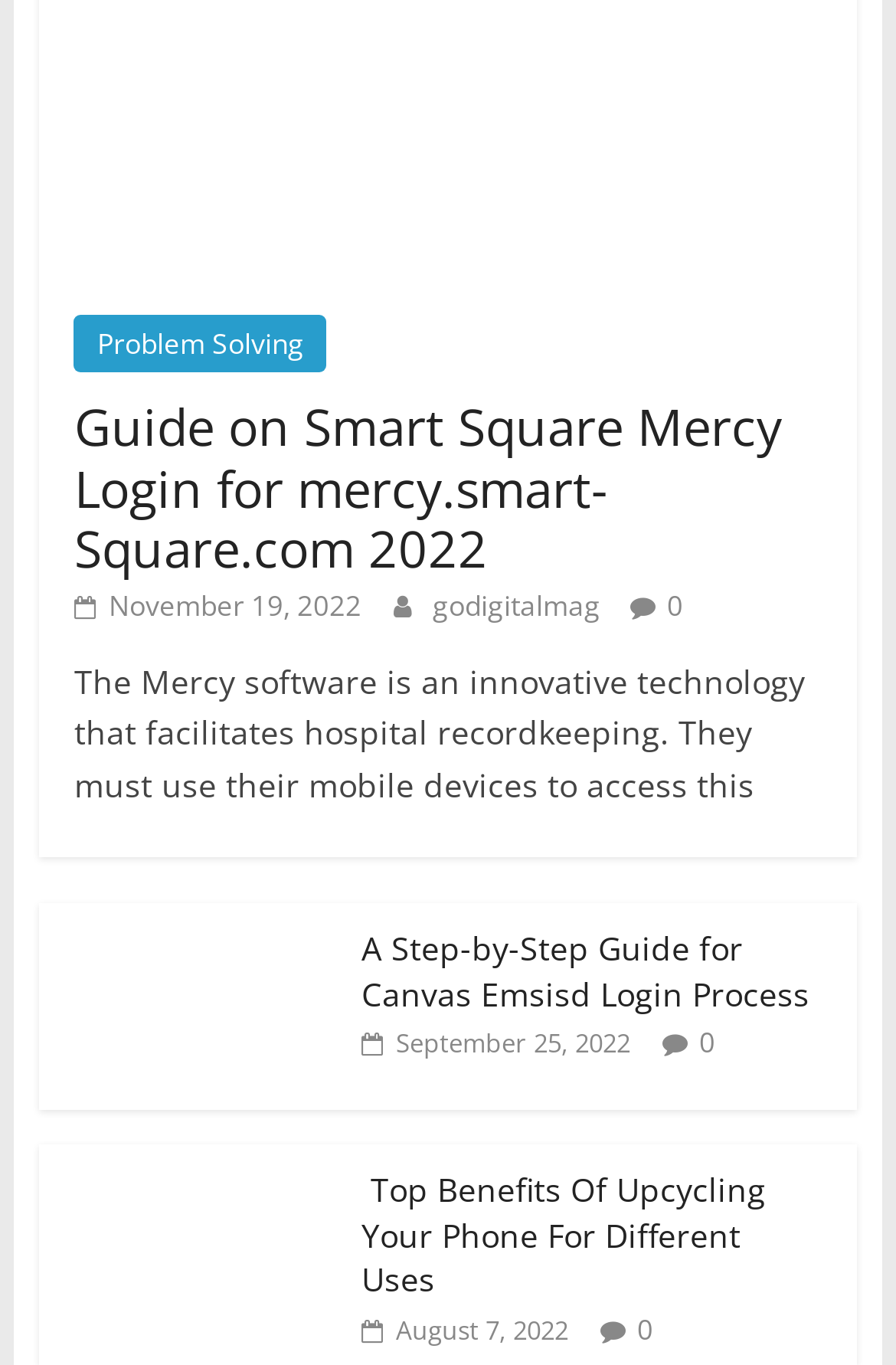Determine the bounding box coordinates for the area you should click to complete the following instruction: "Learn about 'Canvas Emsisd'".

[0.044, 0.664, 0.377, 0.696]